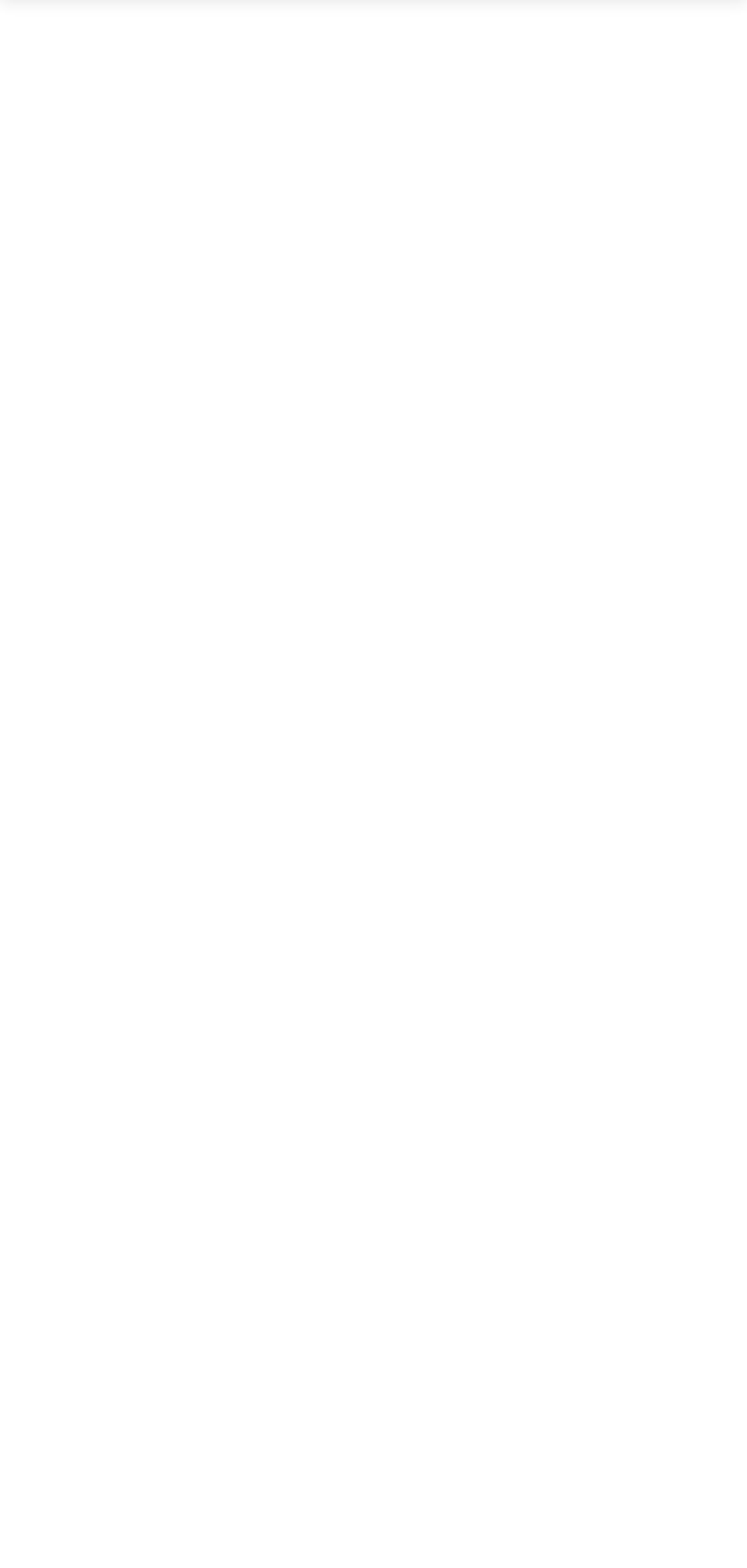Locate the bounding box coordinates of the clickable area needed to fulfill the instruction: "Consult on drafting commercial brokerage contracts".

None